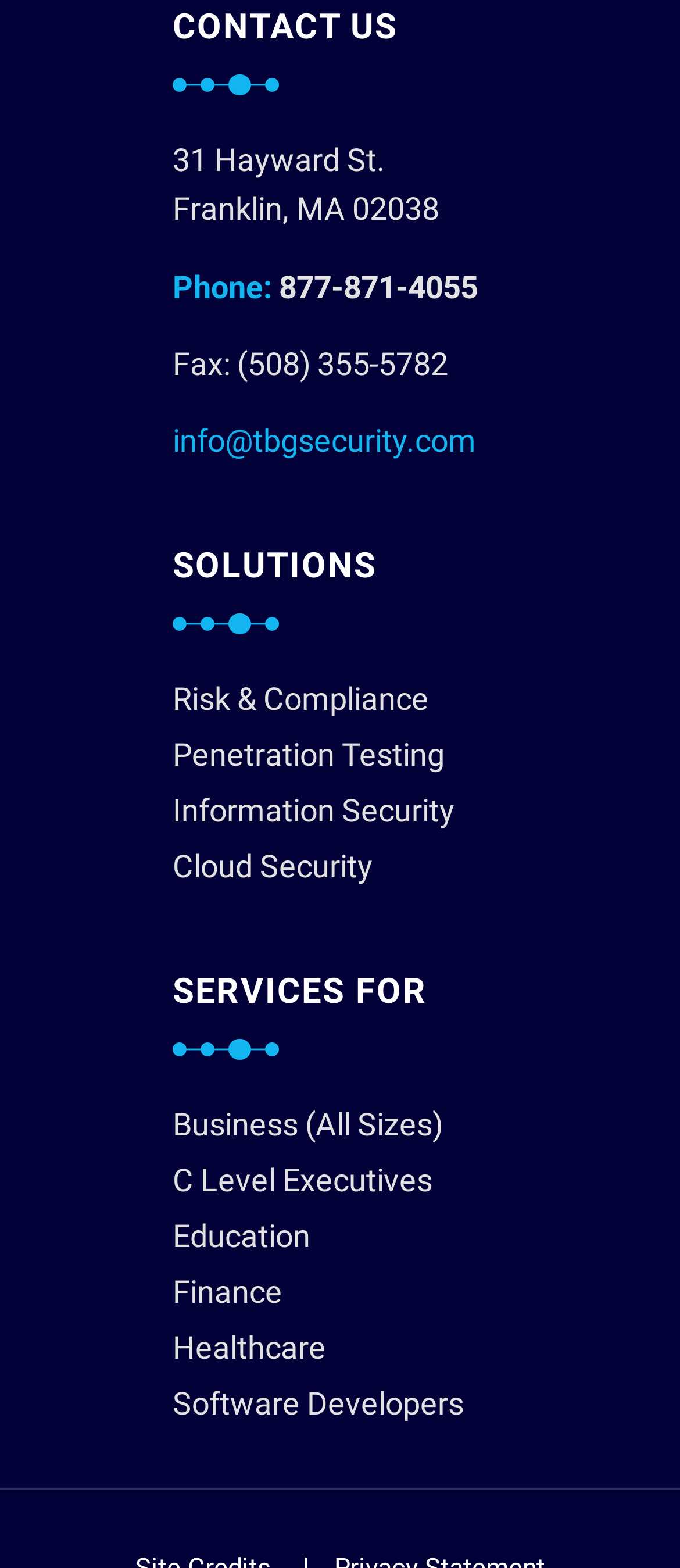Determine the bounding box coordinates of the element that should be clicked to execute the following command: "Explore services for business".

[0.254, 0.702, 0.746, 0.738]